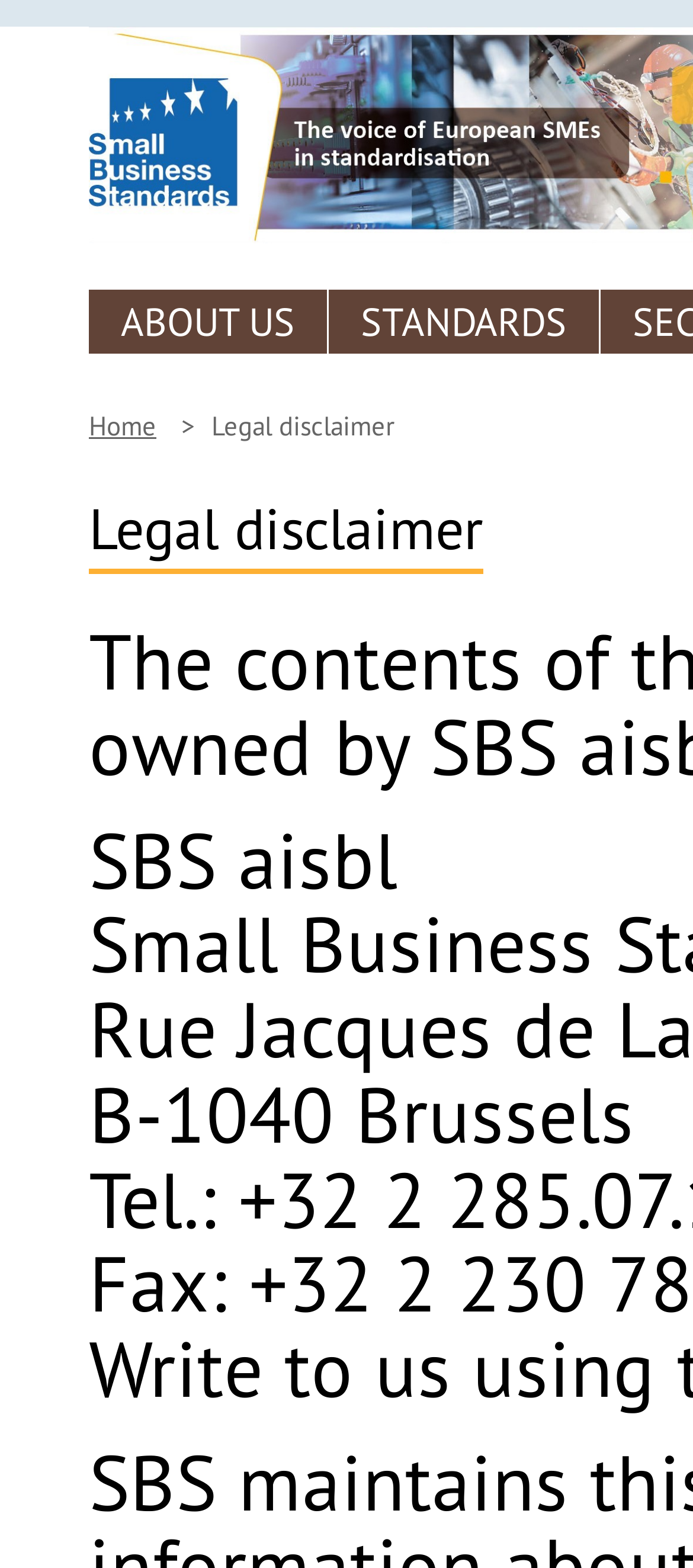Identify the bounding box coordinates for the UI element described as follows: Standards. Use the format (top-left x, top-left y, bottom-right x, bottom-right y) and ensure all values are floating point numbers between 0 and 1.

[0.474, 0.185, 0.864, 0.226]